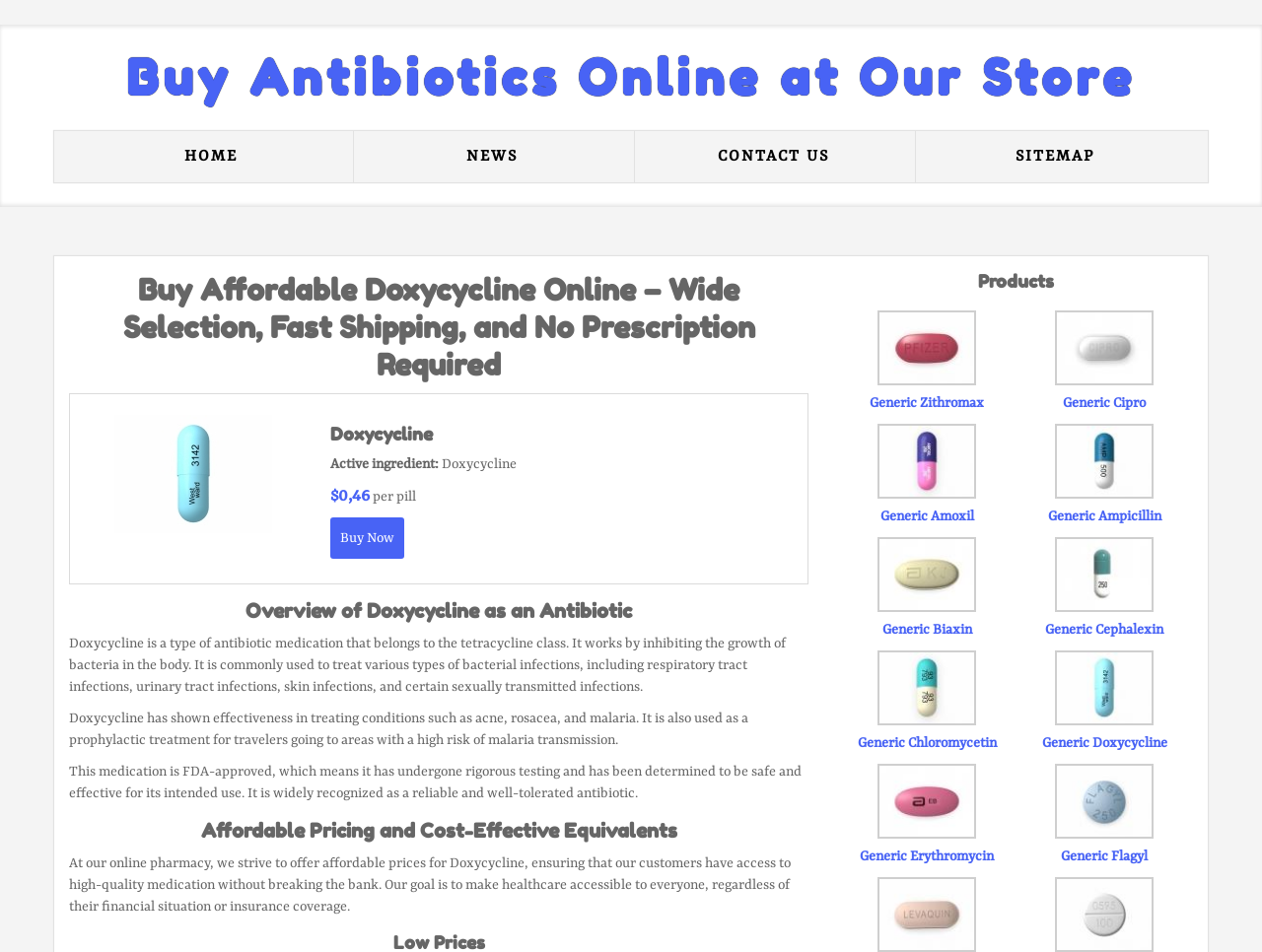Describe all the key features of the webpage in detail.

This webpage is an online pharmacy that sells antibiotics, specifically Doxycycline, and other related products. At the top of the page, there is a navigation menu with links to "HOME", "NEWS", "CONTACT US", and "SITEMAP". Below the navigation menu, there is a header section with a title "Buy Affordable Doxycycline Online – Wide Selection, Fast Shipping, and No Prescription Required".

On the left side of the page, there is a section dedicated to Doxycycline, with an image of the medication, a heading "Doxycycline", and a brief description of the active ingredient, price, and a "Buy Now" link. Below this section, there are three paragraphs of text that provide an overview of Doxycycline as an antibiotic, its uses, and its FDA approval.

To the right of the Doxycycline section, there is a section titled "Products" that displays a list of other antibiotic products, including Zithromax, Generic Cipro, Generic Amoxil, Generic Ampicillin, Generic Biaxin, Generic Cephalexin, Generic Chloromycetin, Generic Doxycycline, Generic Erythromycin, Generic Flagyl, Generic Levaquin, and Generic Lincocin. Each product is represented by an image and a link to its respective page.

The webpage has a total of 14 images, all of which are related to the antibiotic products being sold. There are also several headings and paragraphs of text that provide information about the products and their uses. The overall layout of the page is organized, with clear headings and concise text, making it easy to navigate and find the desired information.